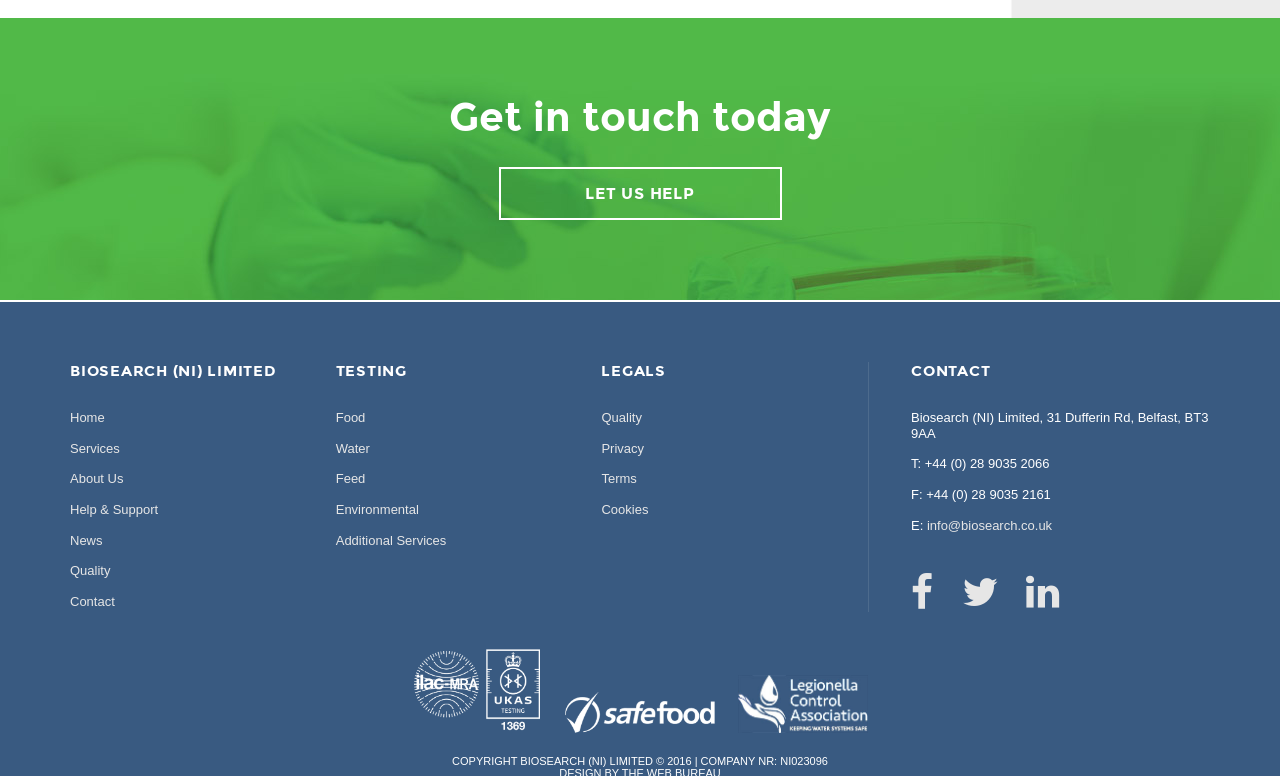Show the bounding box coordinates of the region that should be clicked to follow the instruction: "Go to About Us."

[0.055, 0.607, 0.096, 0.627]